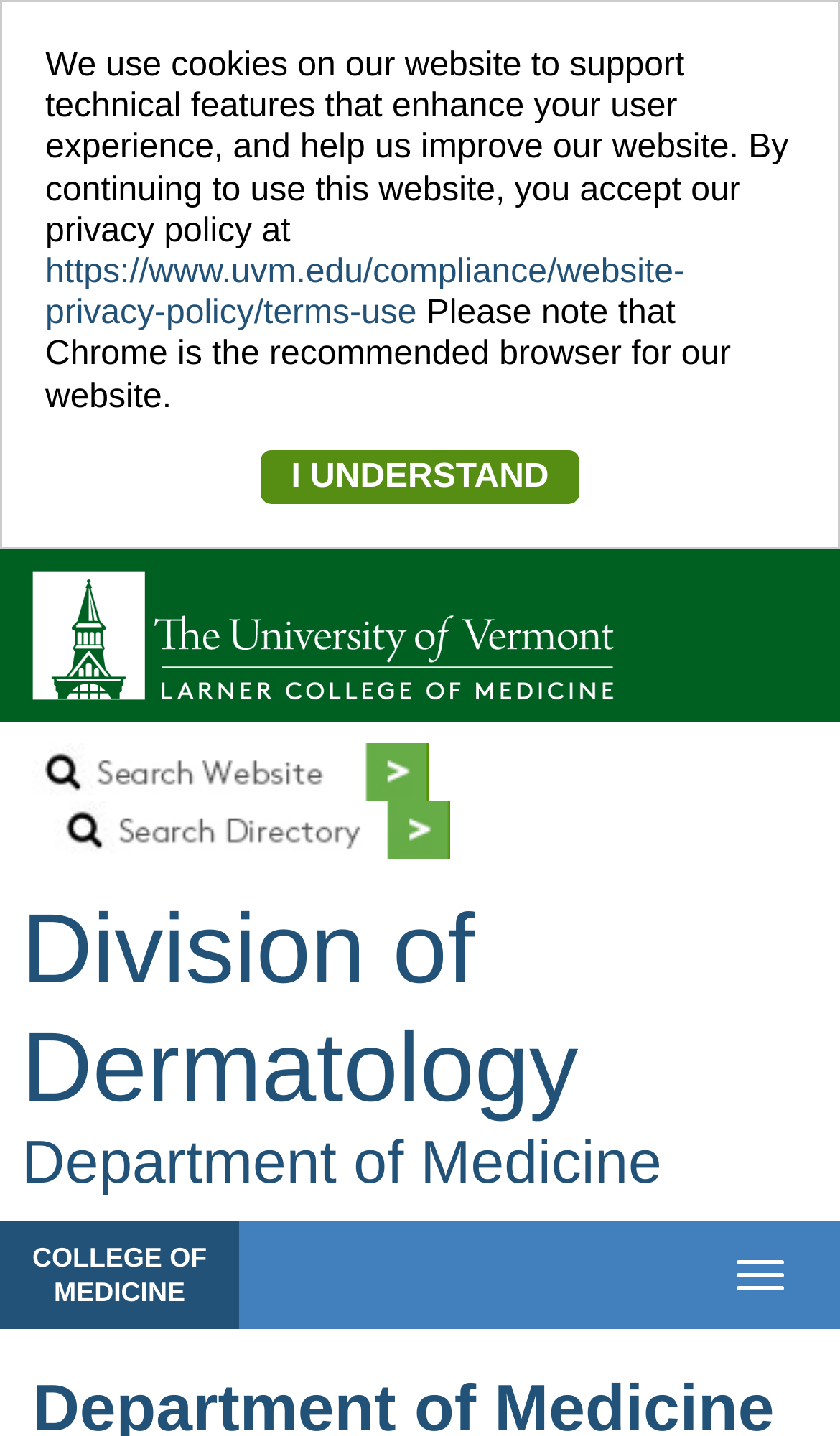What is the recommended browser for this website?
Could you please answer the question thoroughly and with as much detail as possible?

The answer can be found in the static text element that says 'Please note that Chrome is the recommended browser for our website.'